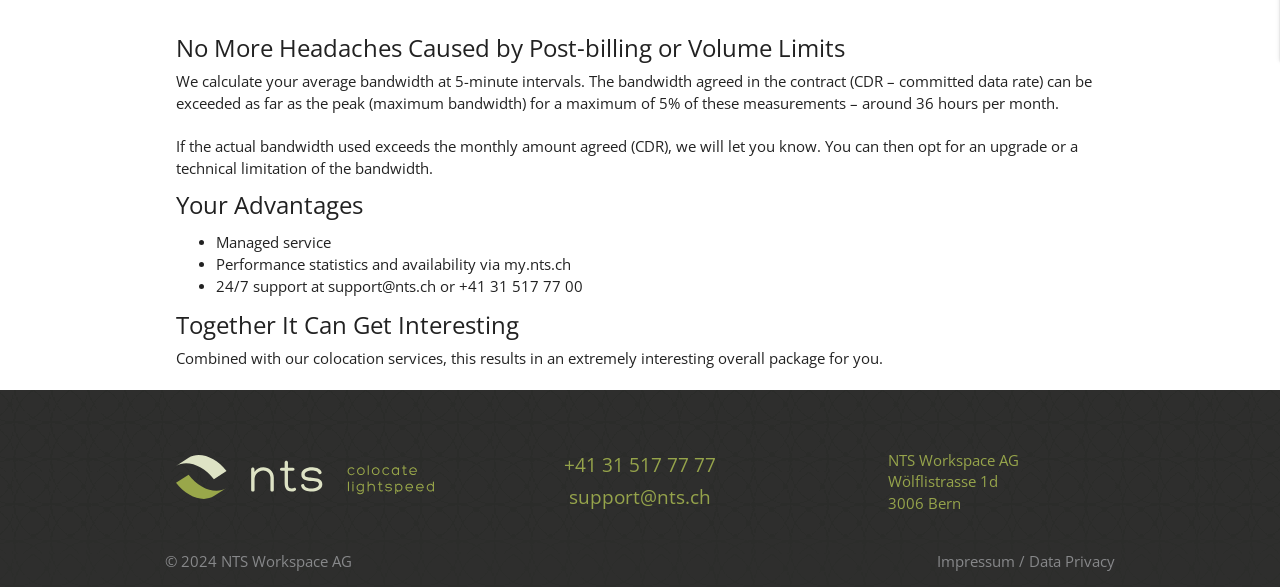What is the copyright year of the webpage?
Kindly give a detailed and elaborate answer to the question.

The copyright year is mentioned at the bottom of the webpage, next to the company's name.